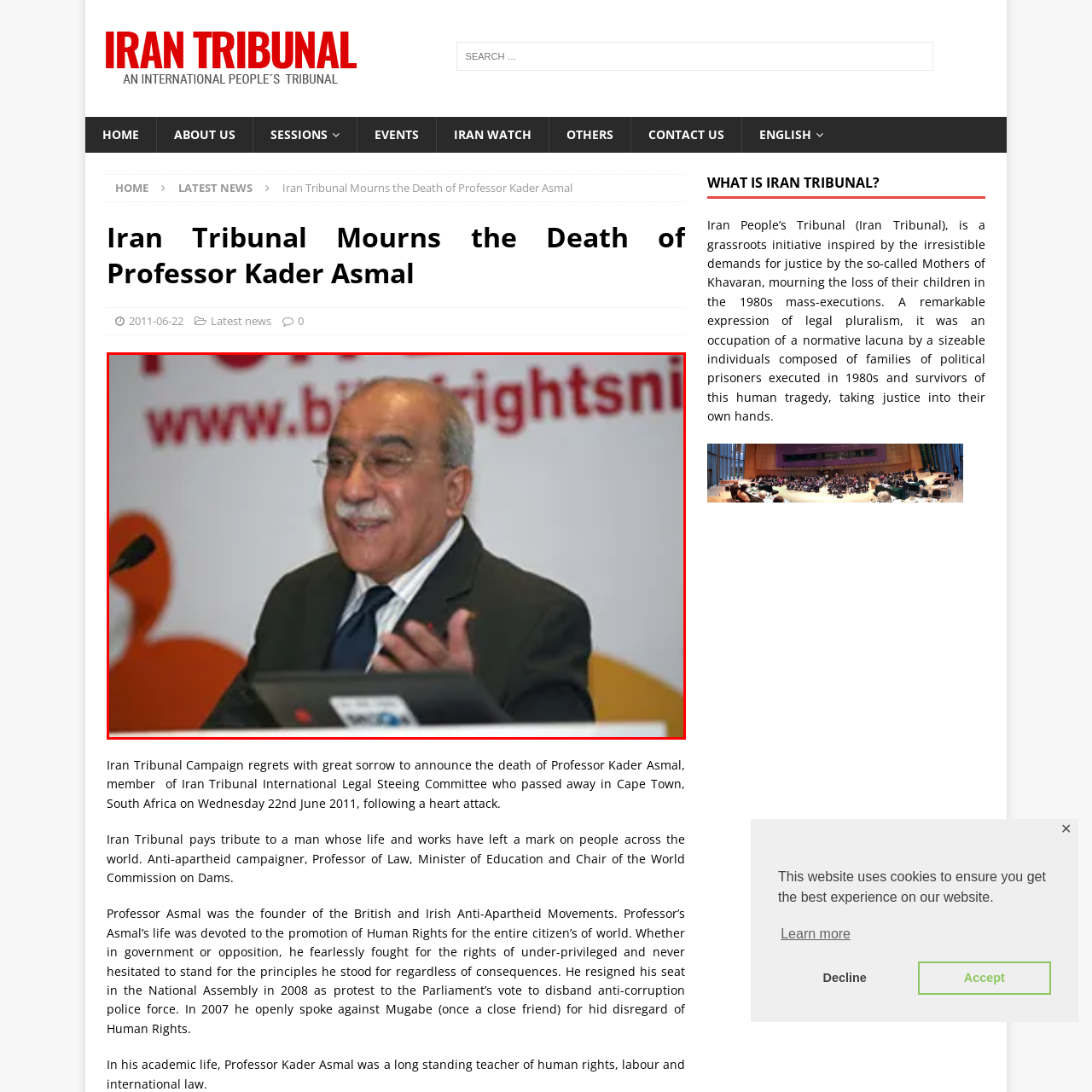What is the color of the speaker's suit?
Study the area inside the red bounding box in the image and answer the question in detail.

The caption describes the speaker as wearing a dark suit, which indicates the color of his attire.